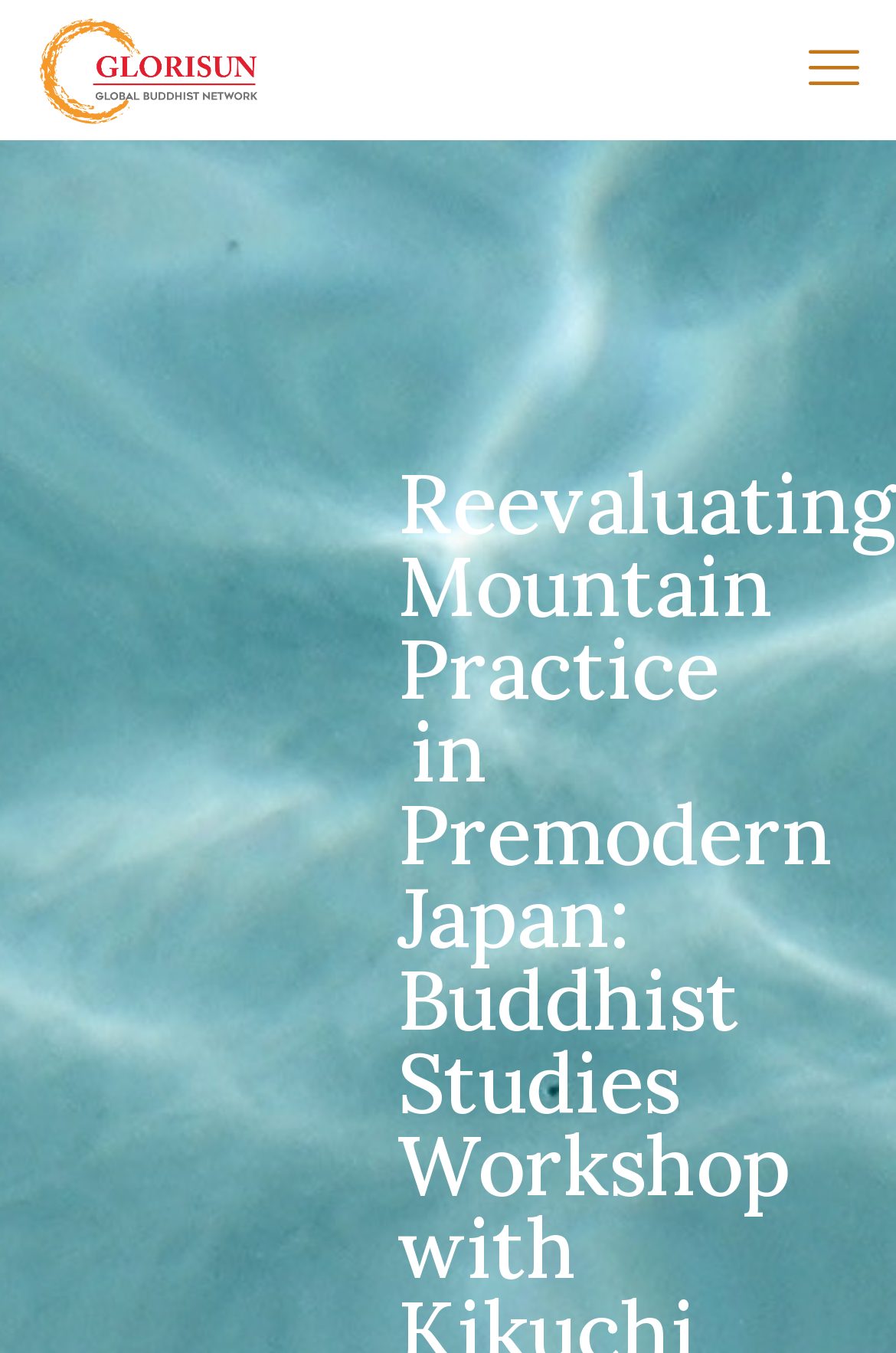Identify the primary heading of the webpage and provide its text.

Reevaluating Mountain Practice in Premodern Japan: Buddhist Studies Workshop with Kikuchi Hiroki